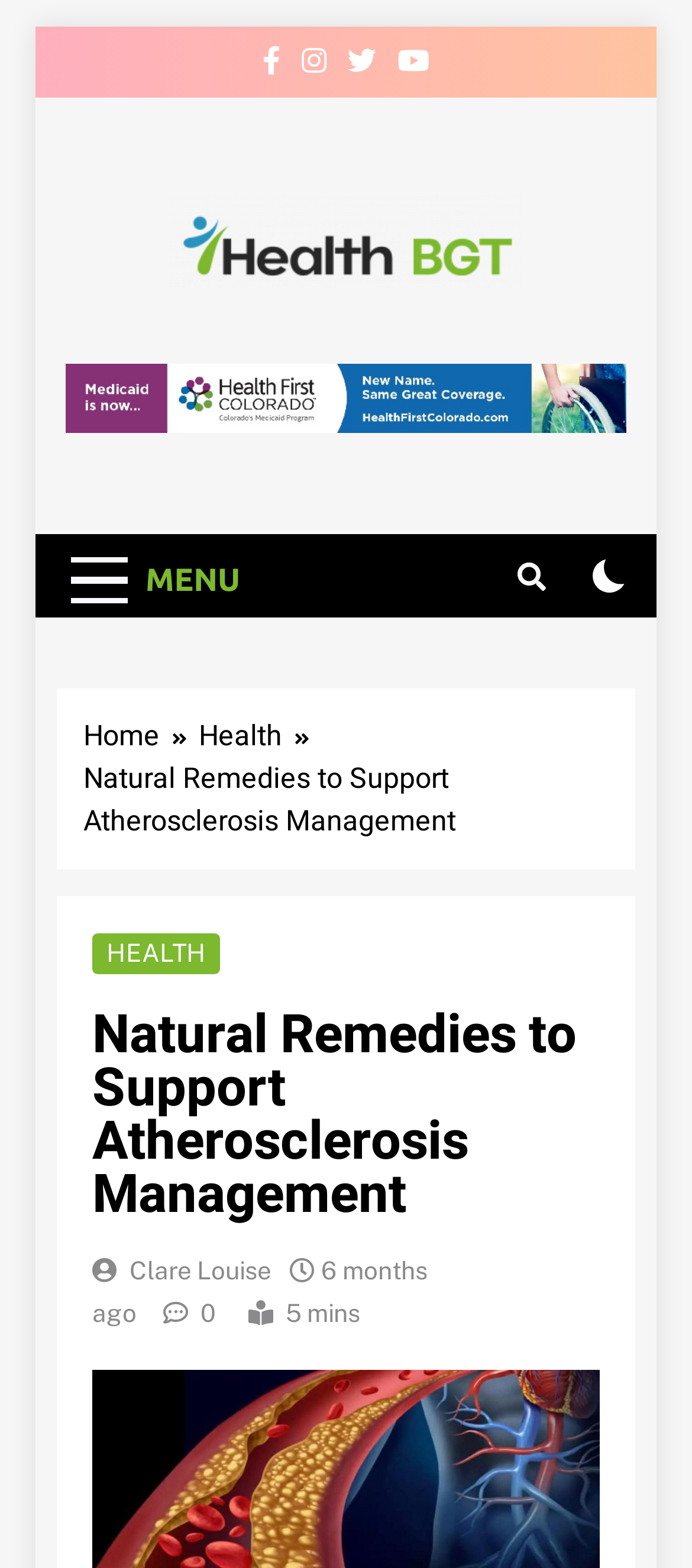How long does it take to read the current article?
Your answer should be a single word or phrase derived from the screenshot.

5 mins